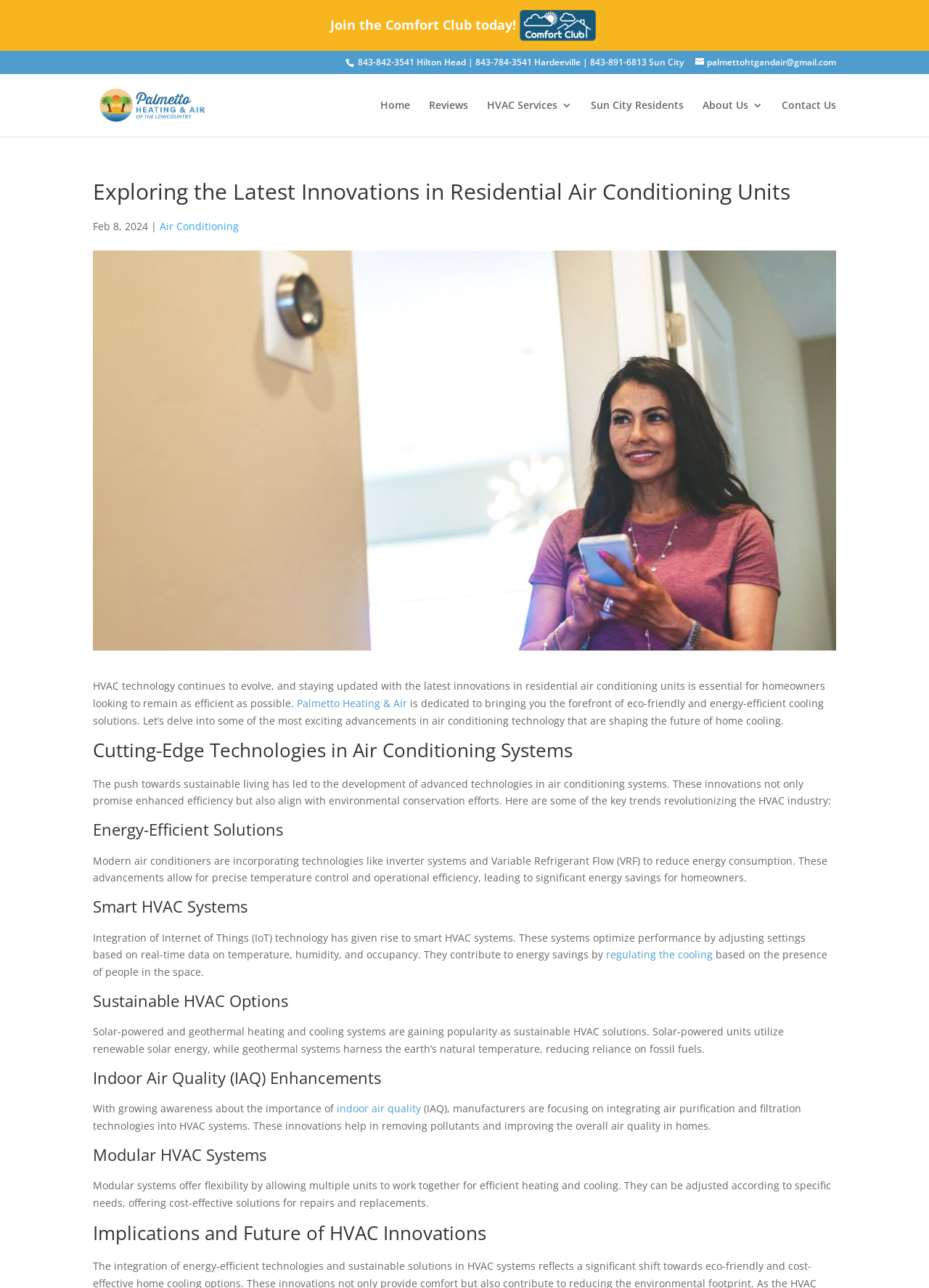Predict the bounding box of the UI element that fits this description: "Join the Comfort Club today!".

[0.0, 0.0, 1.0, 0.039]